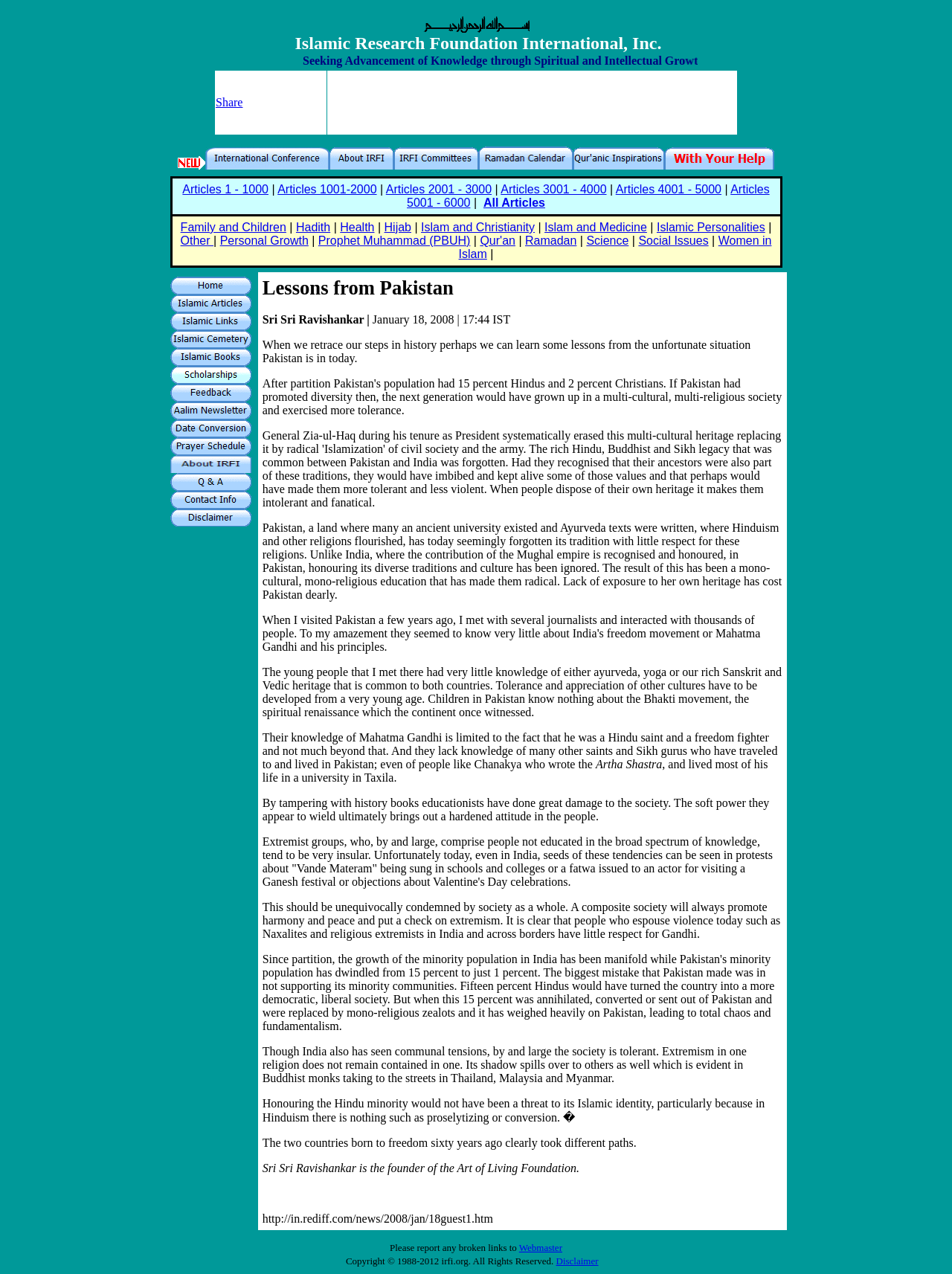What is the purpose of the 'Share' button?
From the screenshot, provide a brief answer in one word or phrase.

To share the webpage